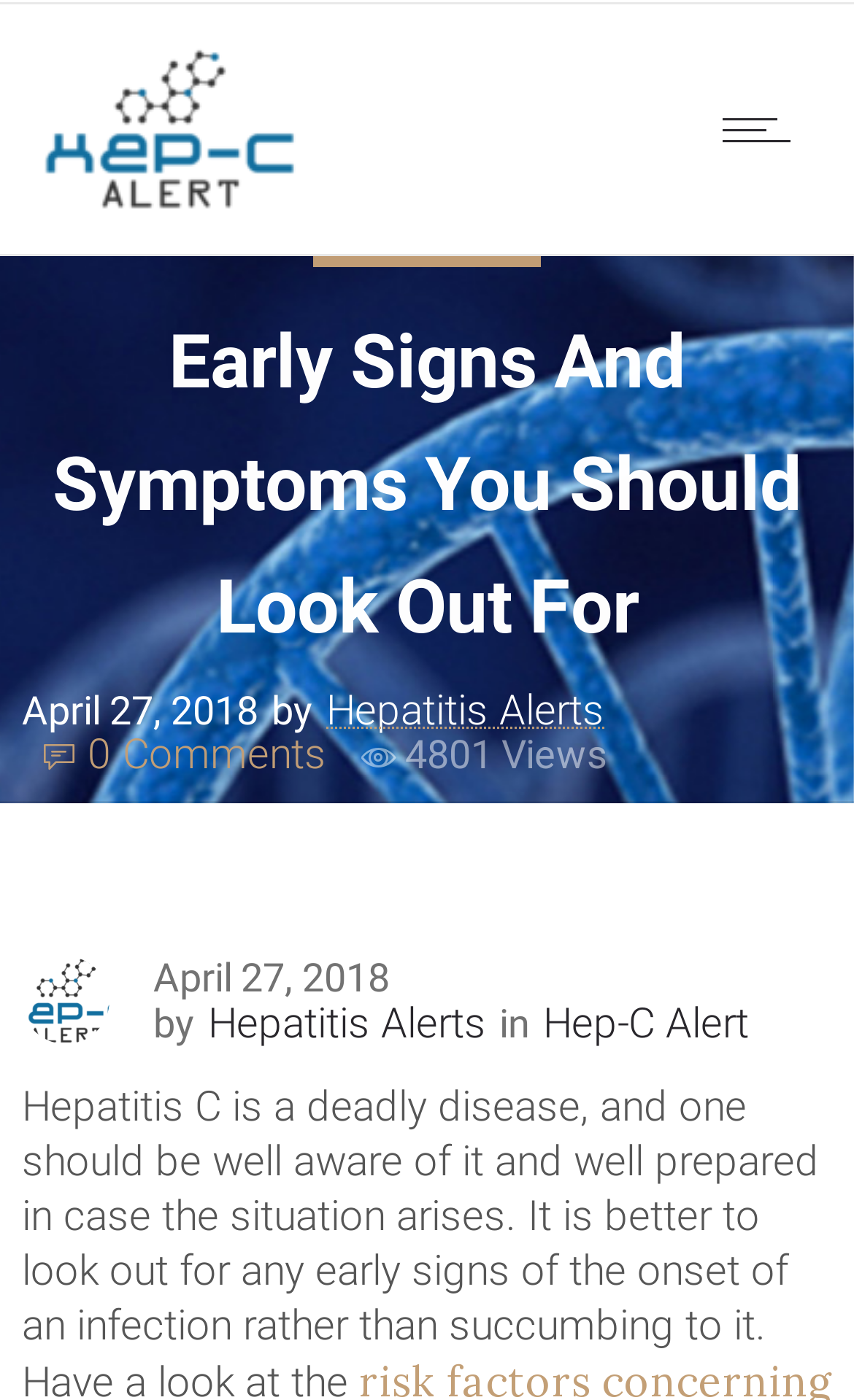What is the name of the website?
From the screenshot, supply a one-word or short-phrase answer.

Hep-C Alert